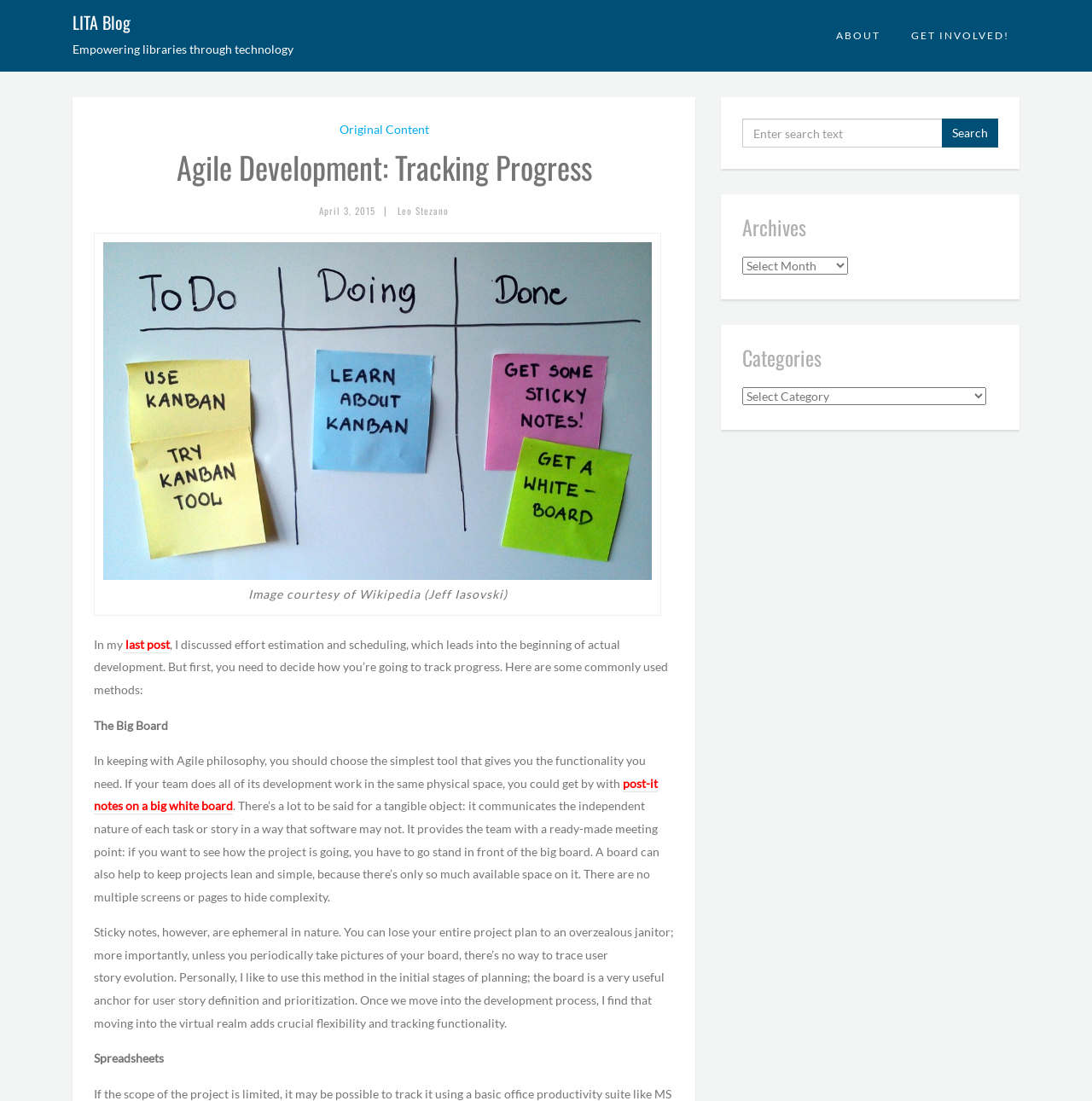What is the search function for?
Please give a detailed and thorough answer to the question, covering all relevant points.

The search function, located at the top right of the webpage, allows users to search for specific content within the blog. This can be inferred from the placeholder text 'Enter search text' in the search box.